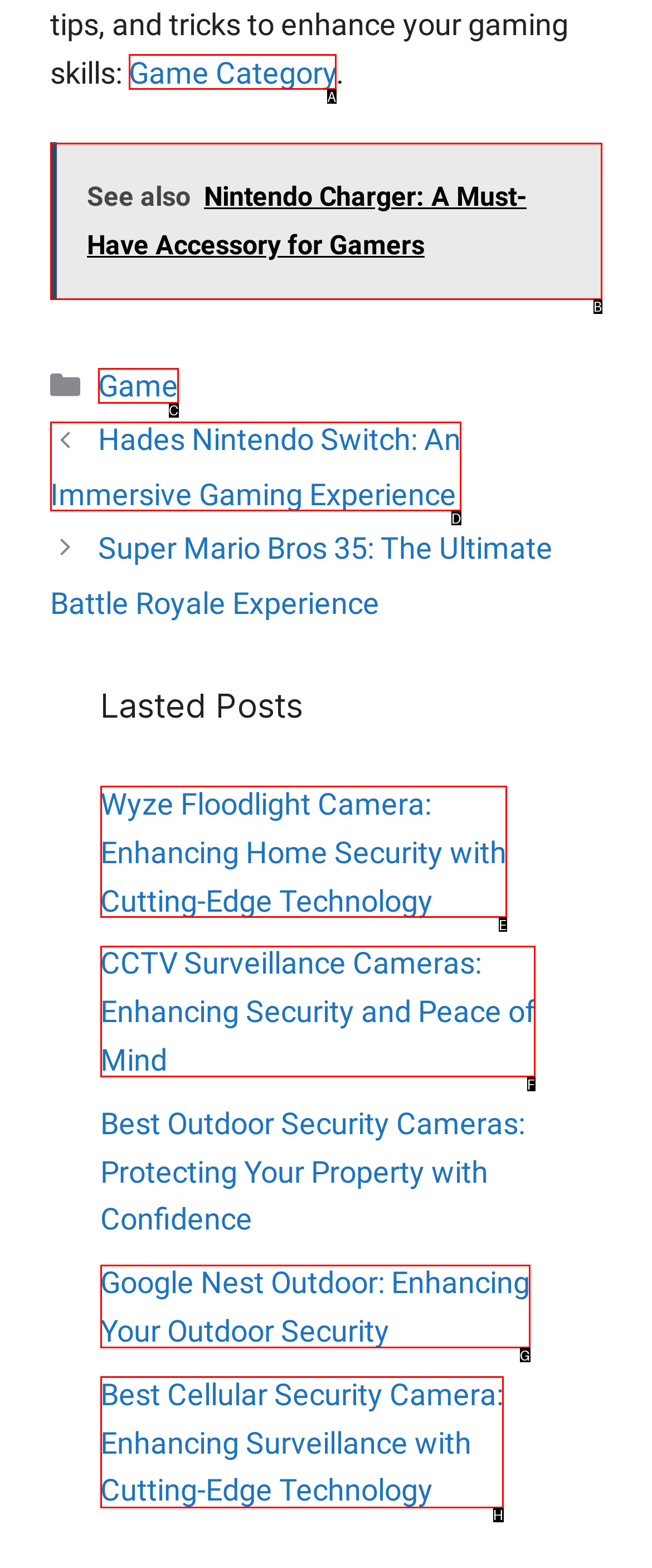Tell me which option I should click to complete the following task: Read the post about Hades Nintendo Switch Answer with the option's letter from the given choices directly.

D